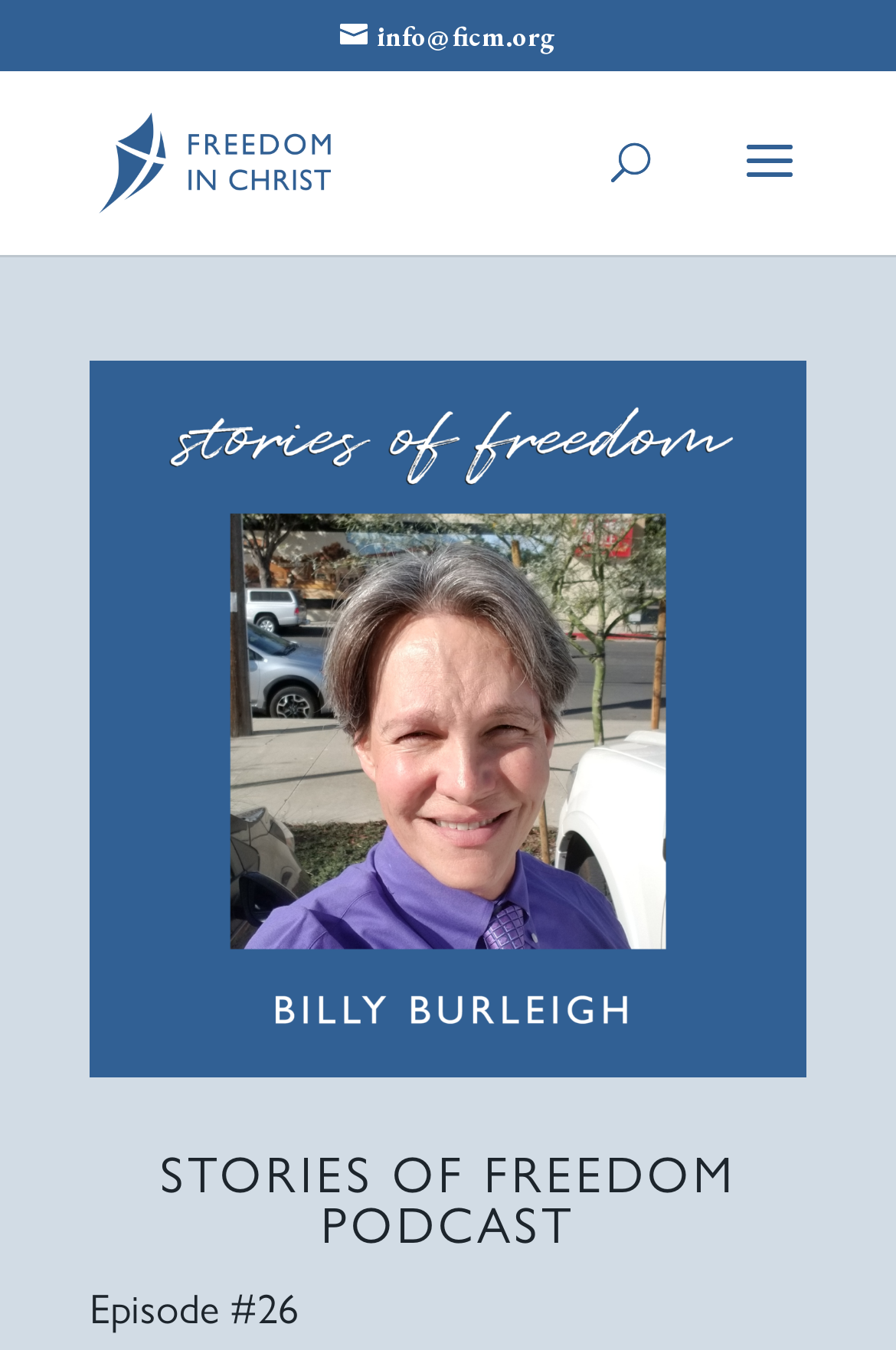Is there a search function on the webpage?
Refer to the screenshot and deliver a thorough answer to the question presented.

I found a search function on the webpage by looking at the search element with a searchbox that contains the text 'Search for:' which is located near the top of the webpage.